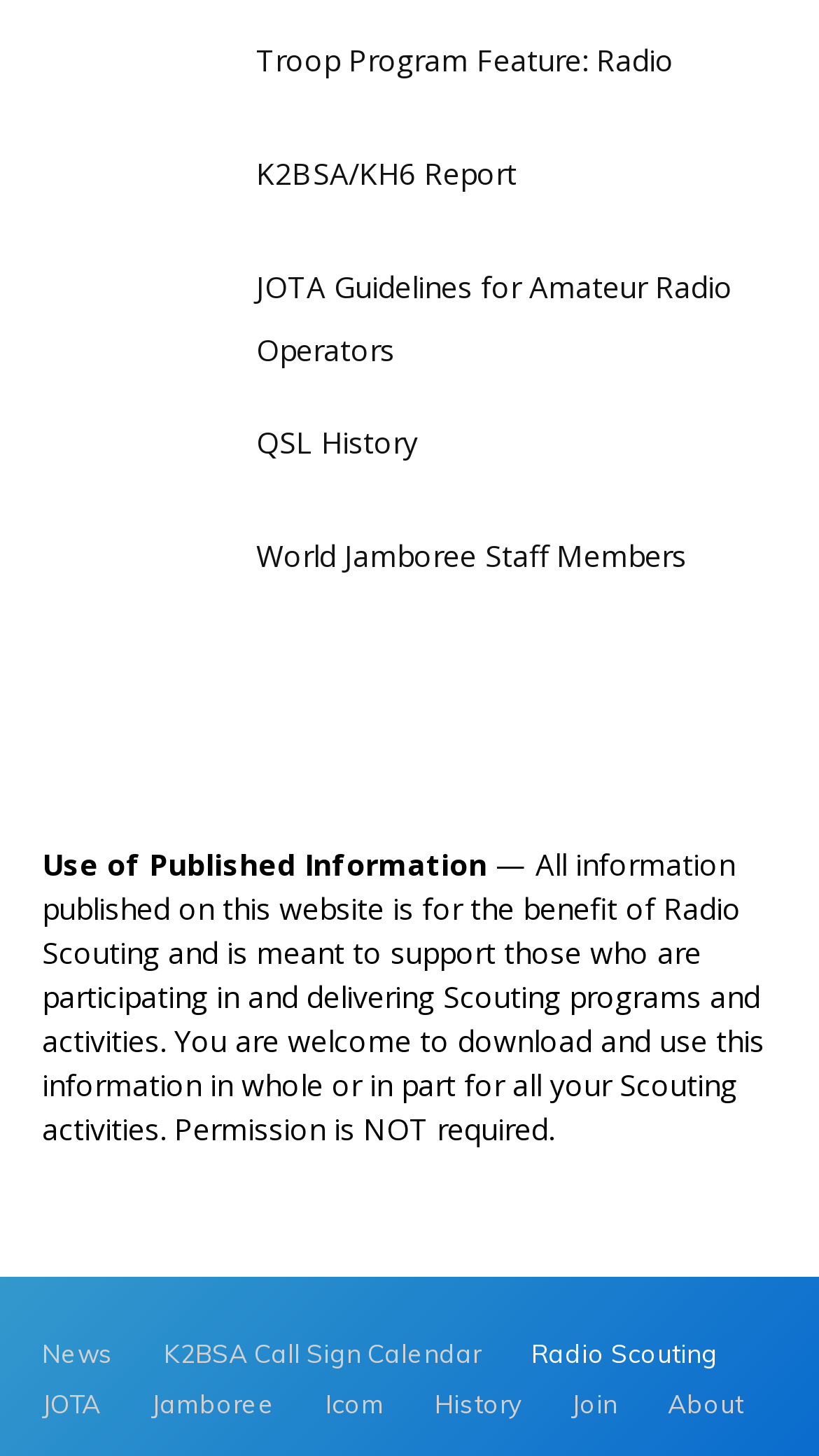Specify the bounding box coordinates for the region that must be clicked to perform the given instruction: "Continue reading about C# workshops".

None